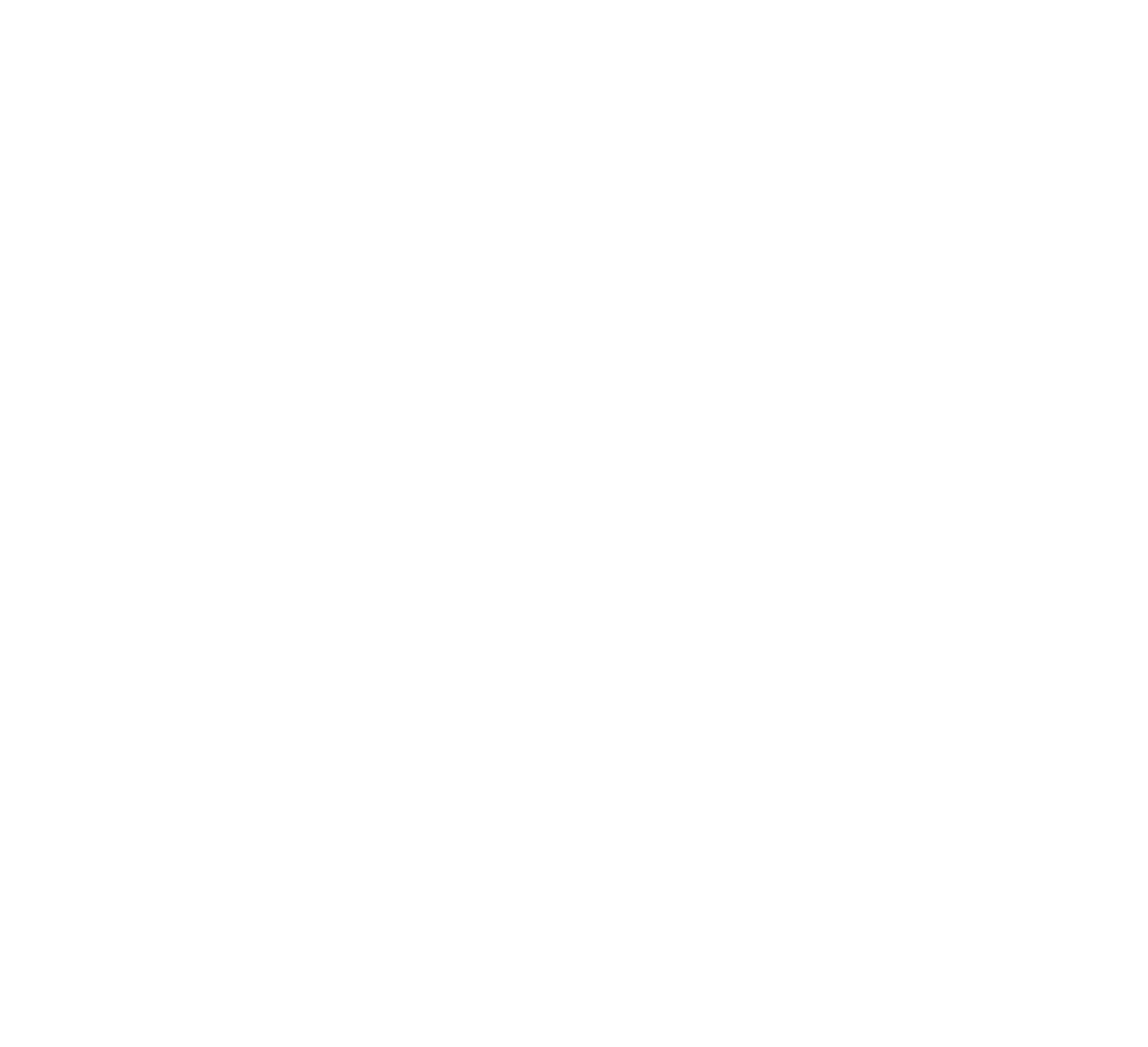Give a one-word or short phrase answer to the question: 
What is the recommended course for Red Hat System Administration III?

RH294